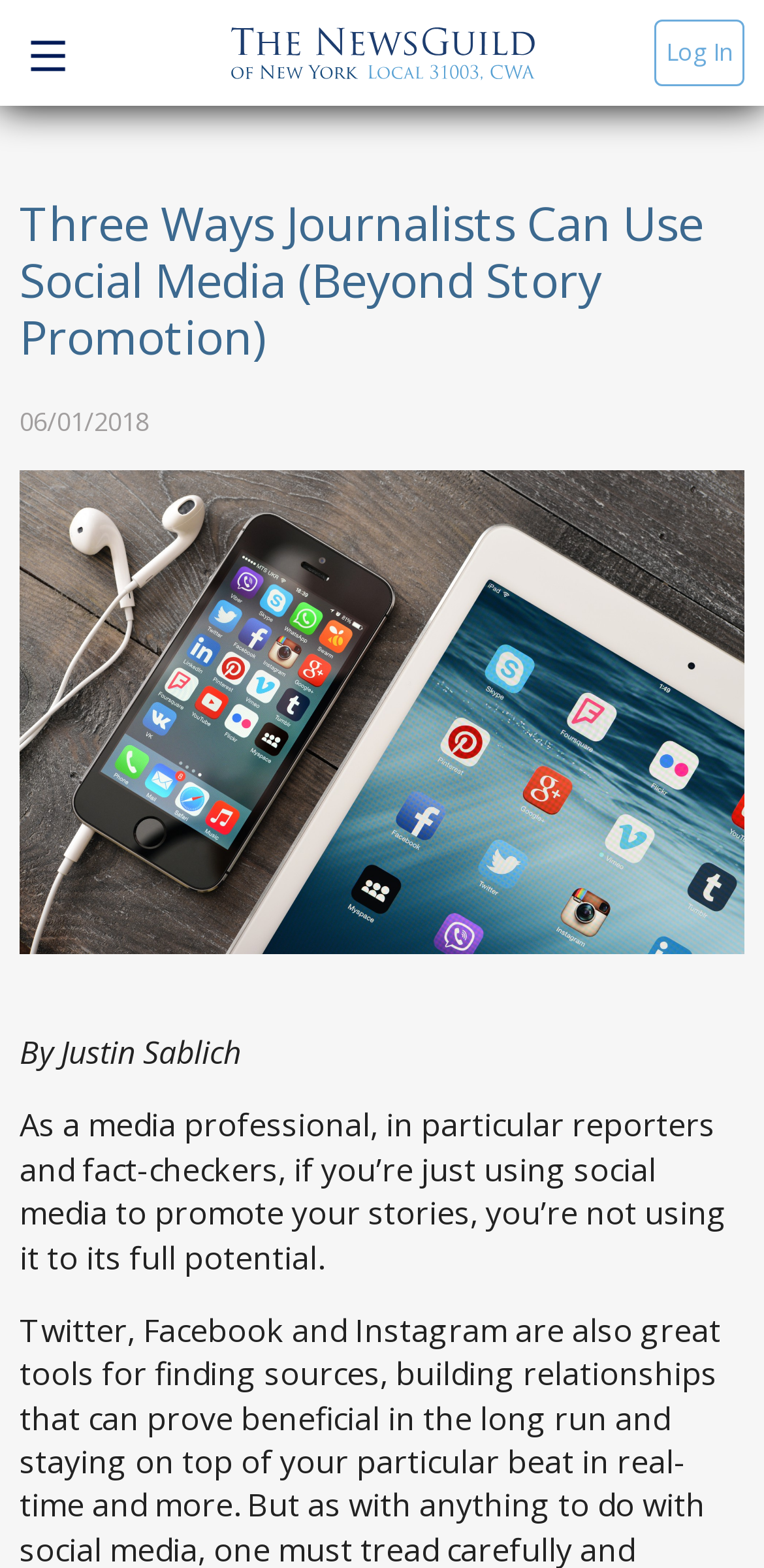Using the given description, provide the bounding box coordinates formatted as (top-left x, top-left y, bottom-right x, bottom-right y), with all values being floating point numbers between 0 and 1. Description: Log In

[0.856, 0.012, 0.974, 0.055]